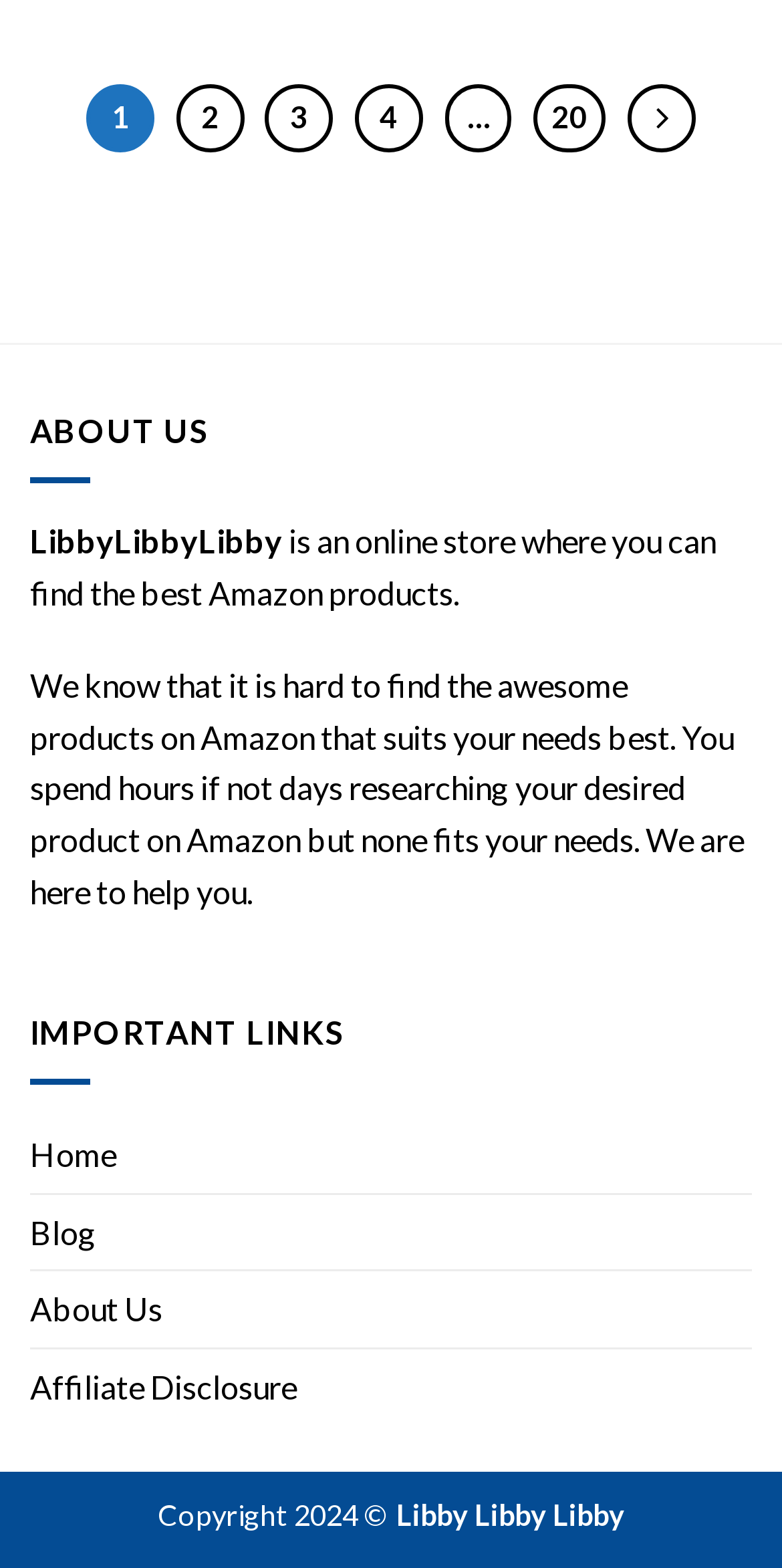Find the bounding box coordinates for the area that should be clicked to accomplish the instruction: "go to home page".

[0.038, 0.712, 0.149, 0.76]